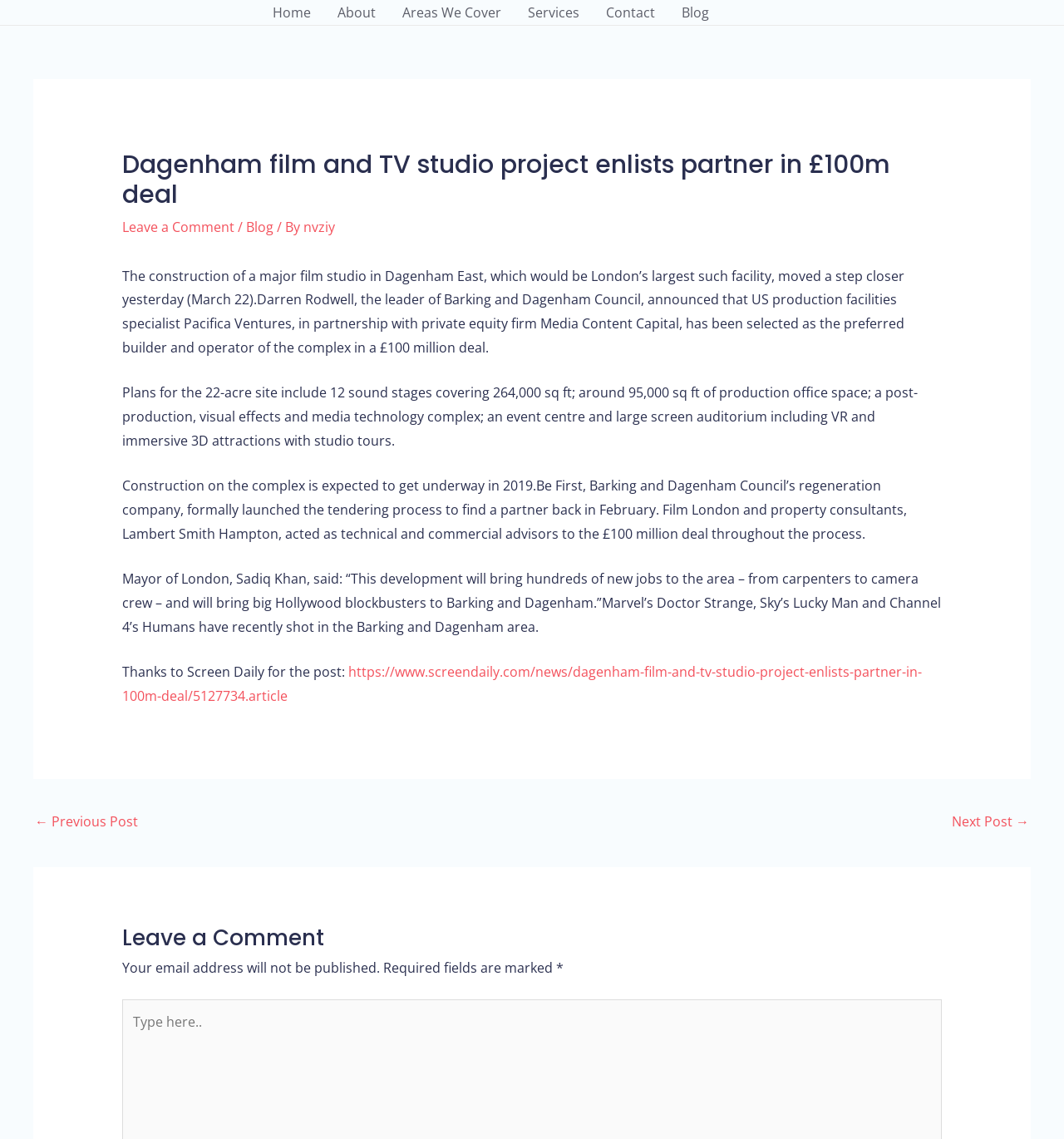Respond to the following question using a concise word or phrase: 
What is the expected start year of construction?

2019